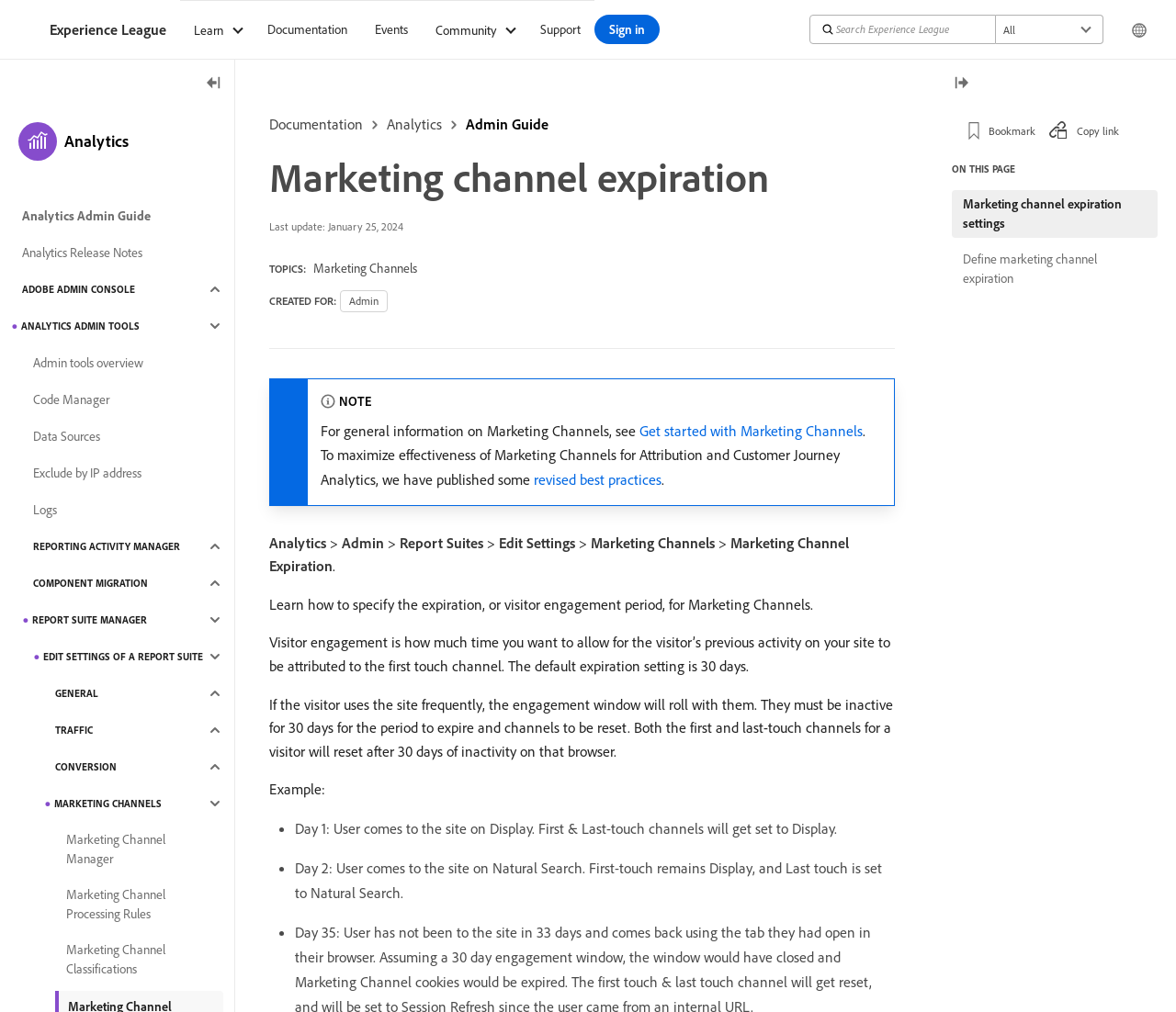Could you specify the bounding box coordinates for the clickable section to complete the following instruction: "Go to Analytics Admin Guide"?

[0.009, 0.199, 0.19, 0.228]